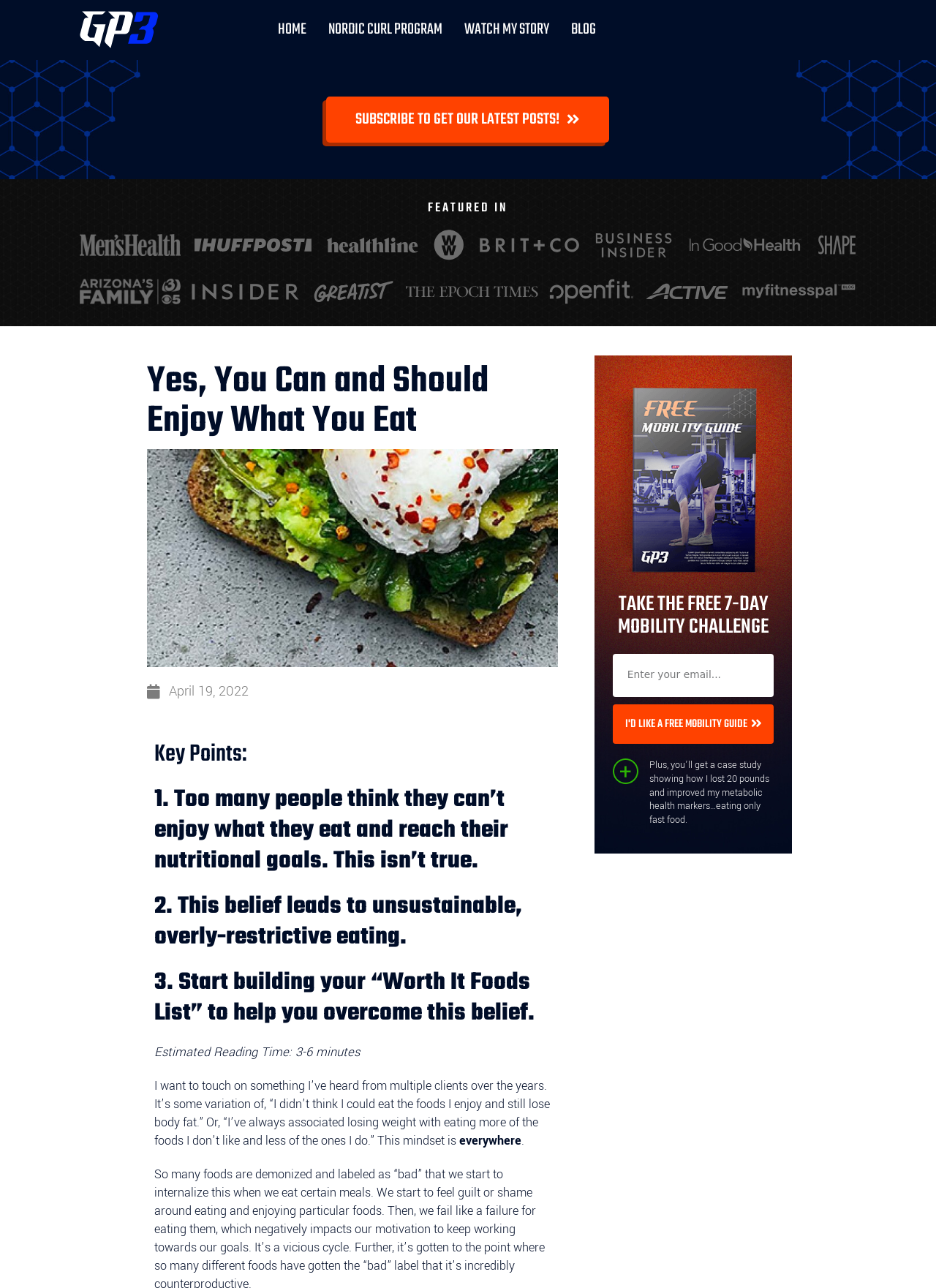From the webpage screenshot, predict the bounding box coordinates (top-left x, top-left y, bottom-right x, bottom-right y) for the UI element described here: Watch My Story

[0.484, 0.015, 0.598, 0.032]